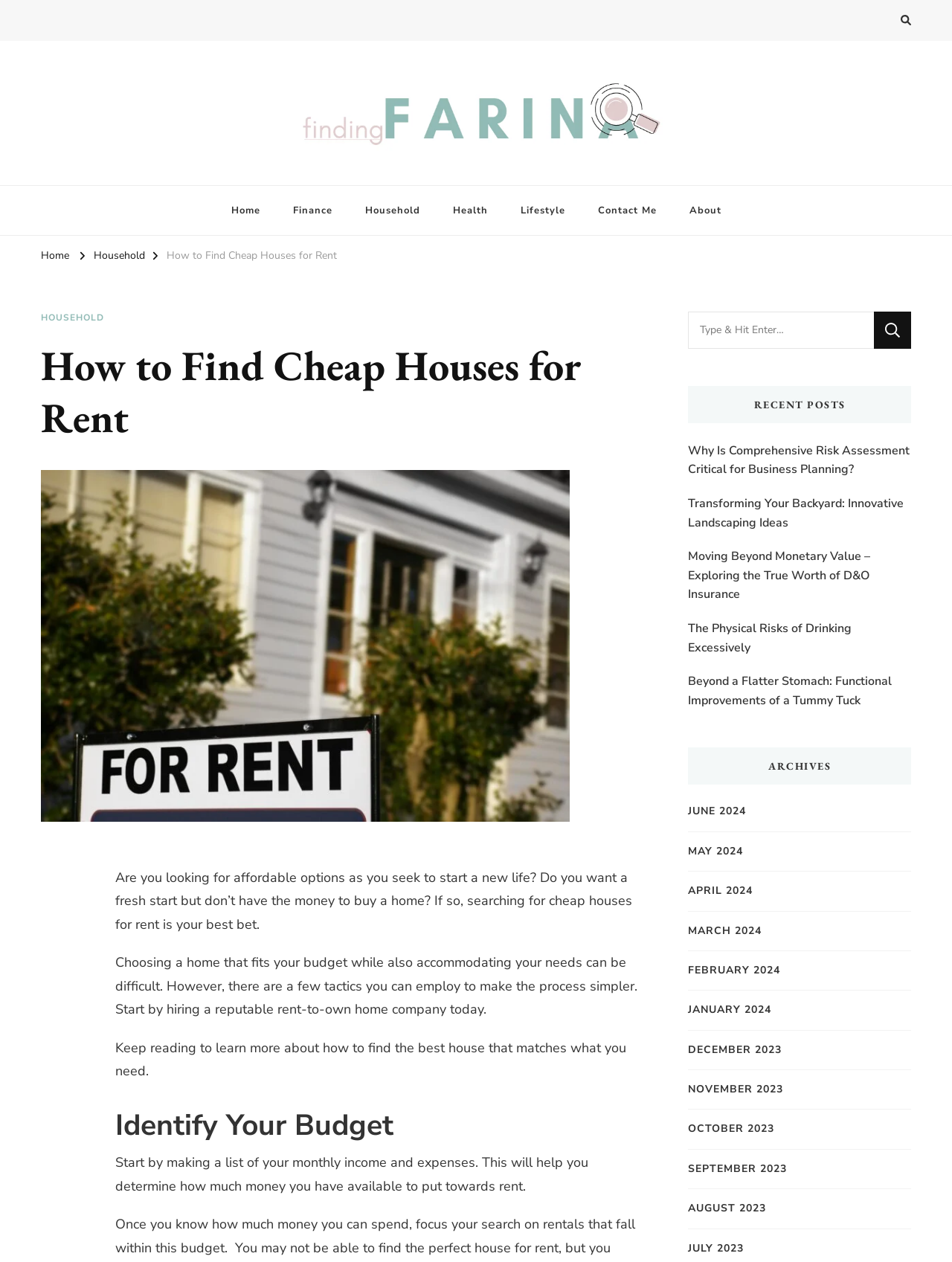Please determine the bounding box coordinates of the section I need to click to accomplish this instruction: "Search for something".

[0.723, 0.247, 0.957, 0.276]